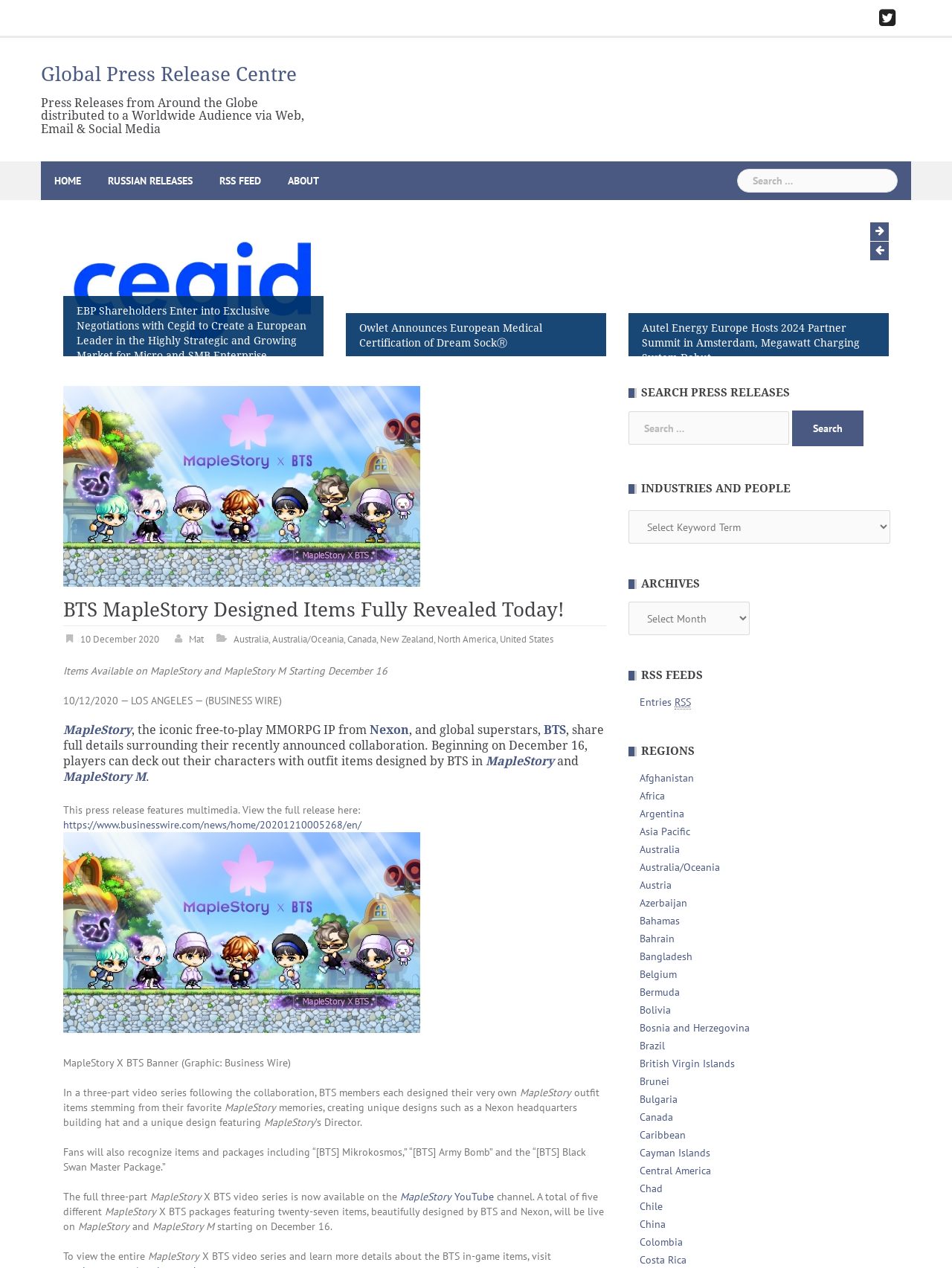Identify the coordinates of the bounding box for the element that must be clicked to accomplish the instruction: "Read the press release about Autel Energy Europe".

[0.066, 0.247, 0.34, 0.294]